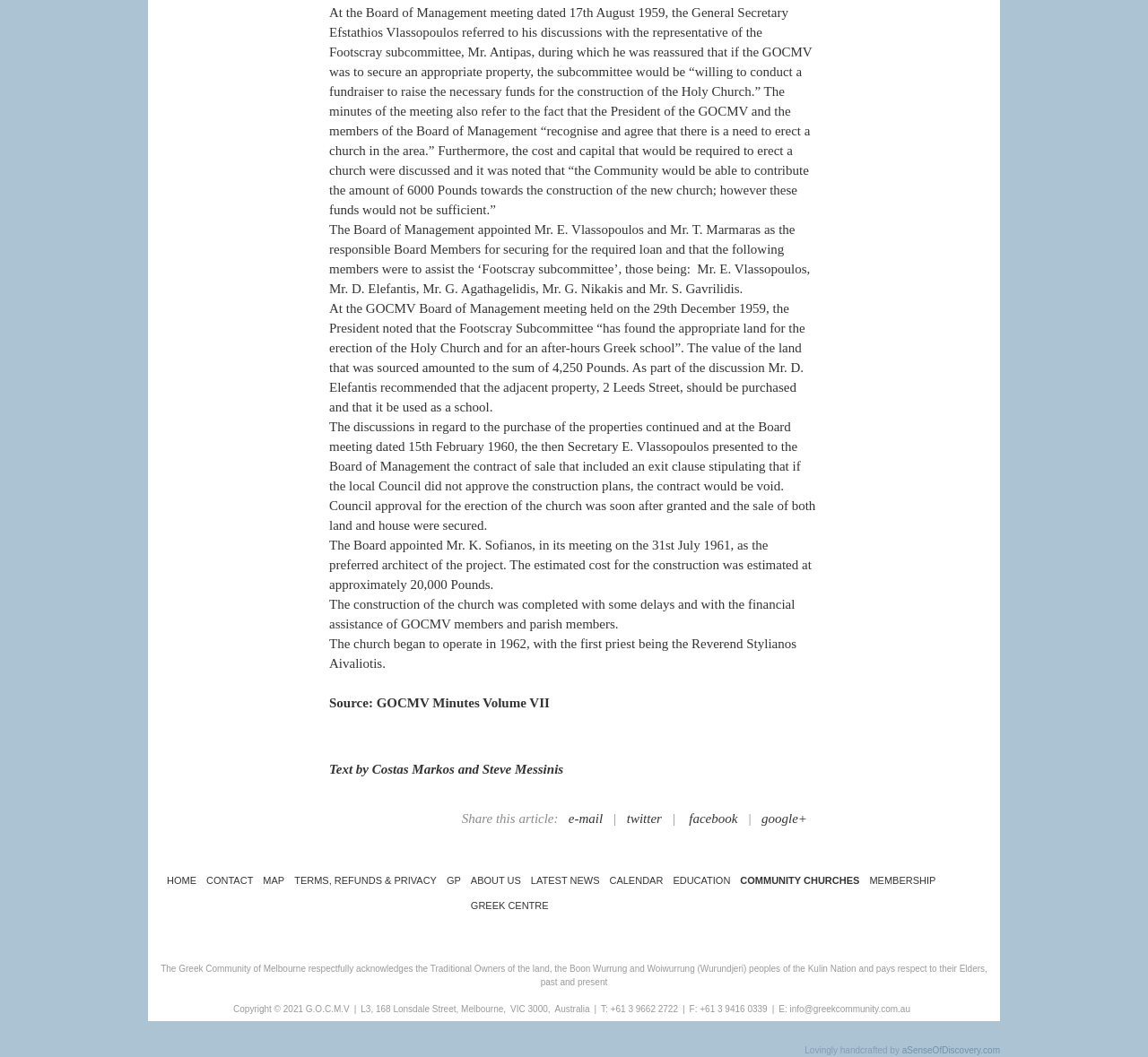Please identify the bounding box coordinates of the area that needs to be clicked to fulfill the following instruction: "View 'Power Cord' products."

None